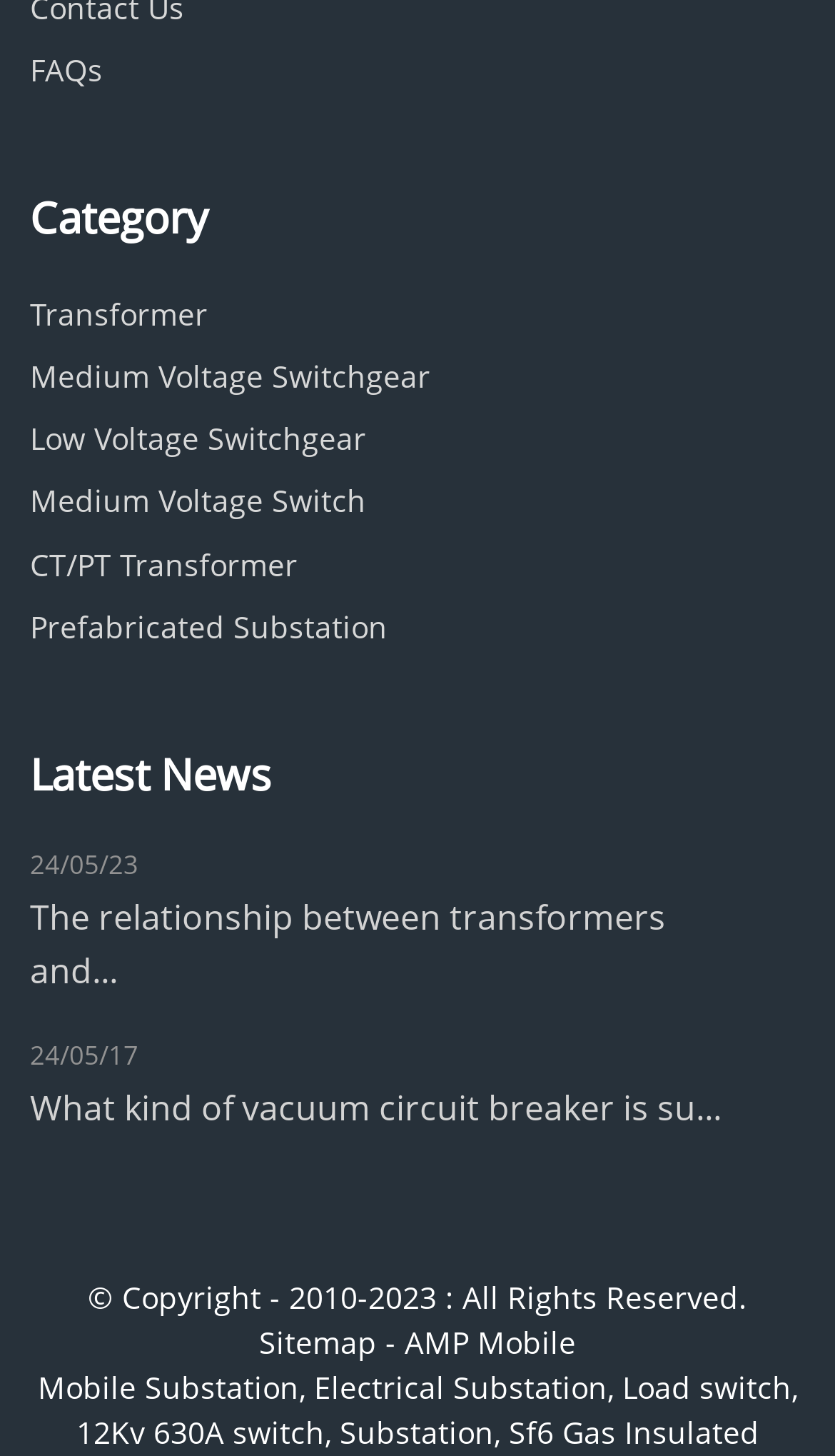Determine the bounding box coordinates for the area that should be clicked to carry out the following instruction: "Click on FAQs".

[0.036, 0.029, 0.89, 0.066]